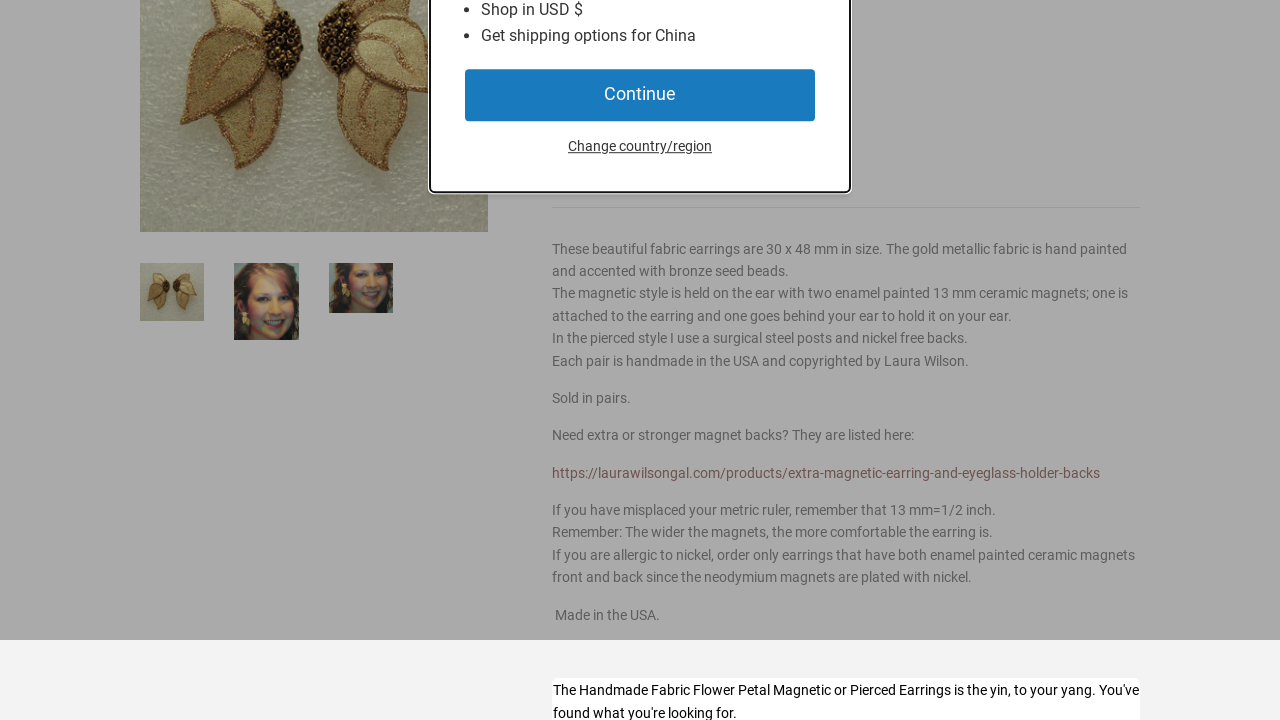Identify the bounding box for the UI element that is described as follows: "Necklaces and Pendants".

[0.098, 0.087, 0.27, 0.146]